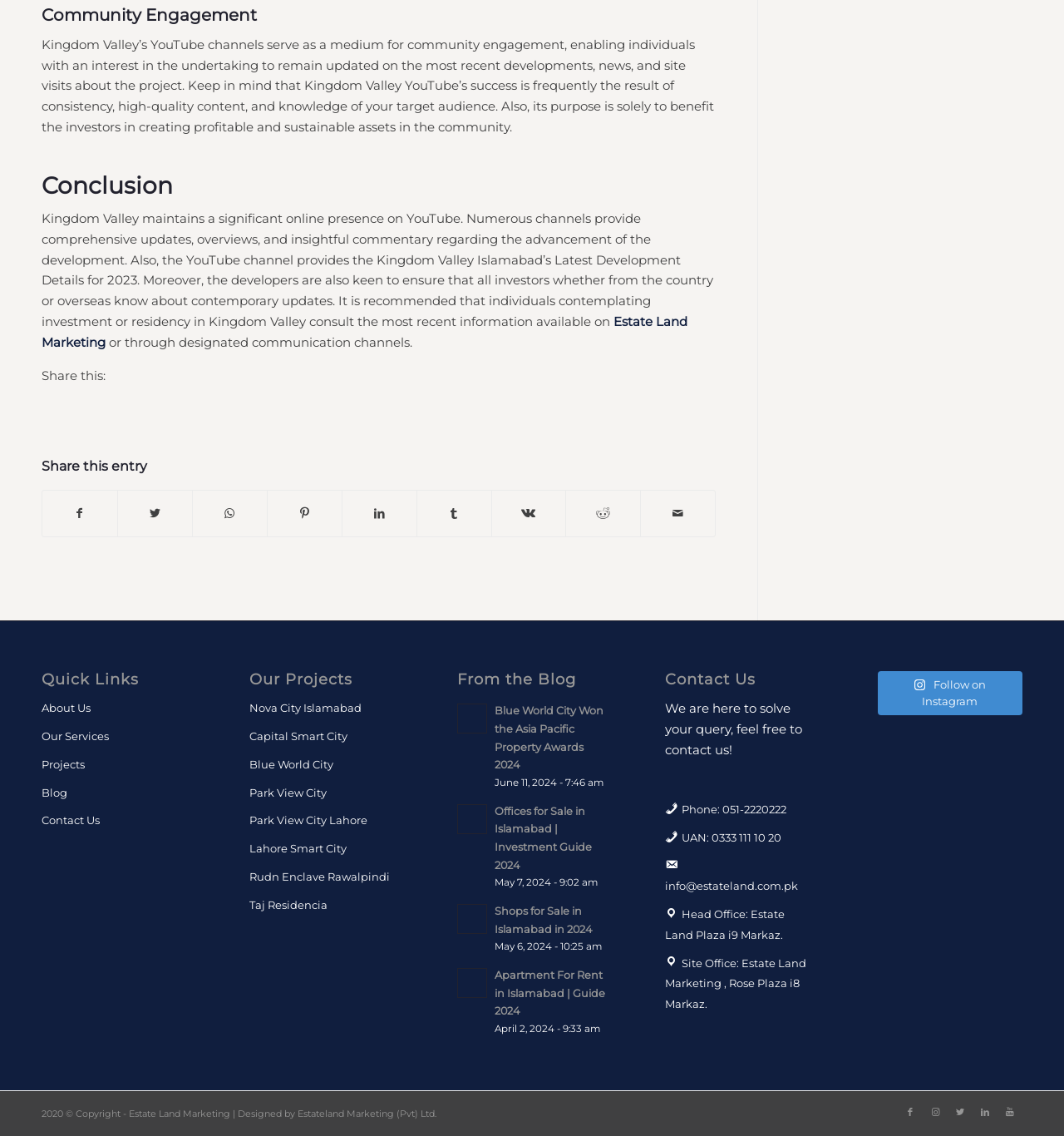What can individuals contemplating investment or residency in Kingdom Valley consult for the latest information?
Could you answer the question with a detailed and thorough explanation?

The webpage suggests that individuals contemplating investment or residency in Kingdom Valley should consult the most recent information available on the website, which provides comprehensive updates, overviews, and insightful commentary regarding the advancement of the development.